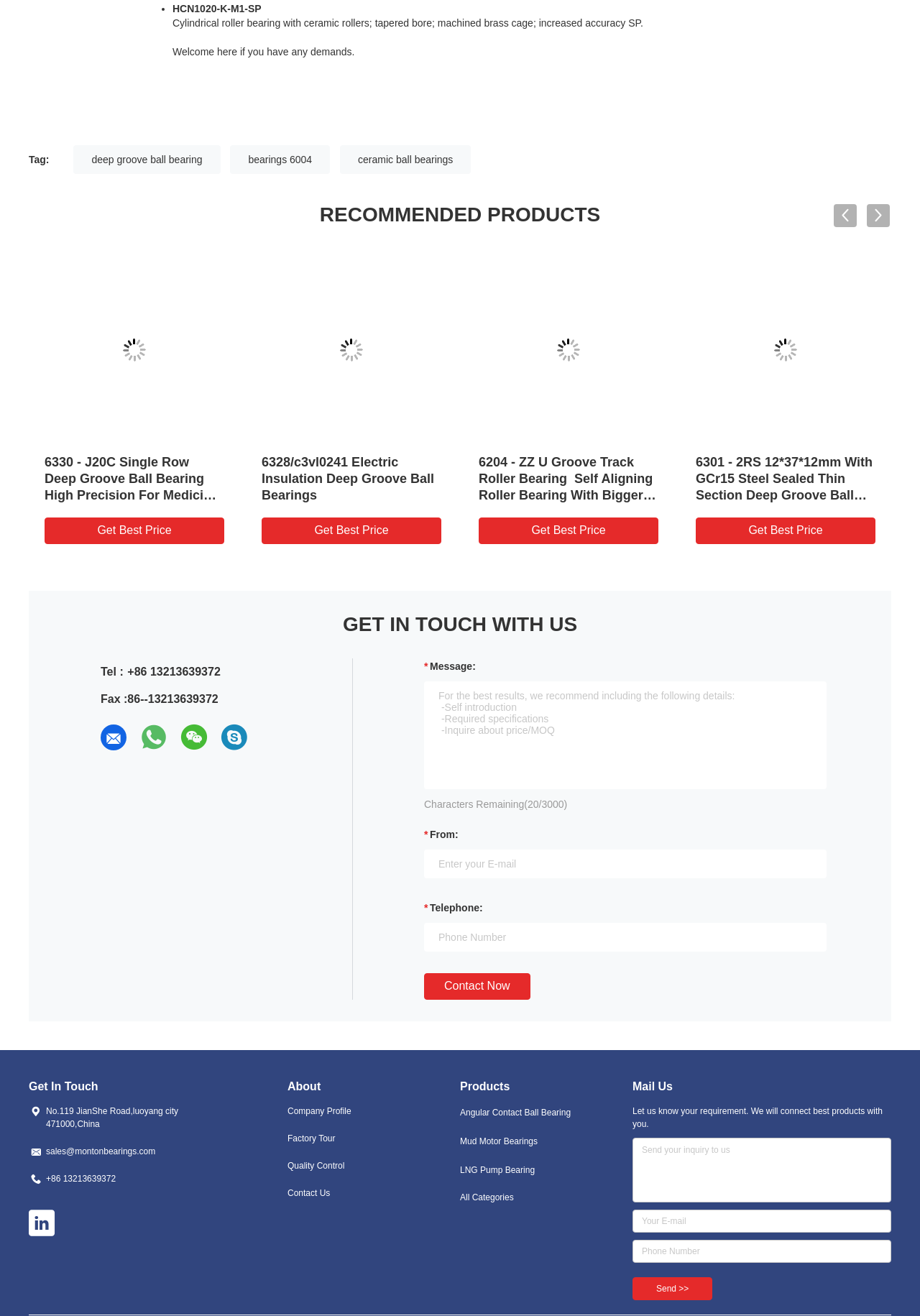Locate the bounding box coordinates of the clickable element to fulfill the following instruction: "Enter your email address". Provide the coordinates as four float numbers between 0 and 1 in the format [left, top, right, bottom].

[0.461, 0.645, 0.898, 0.667]